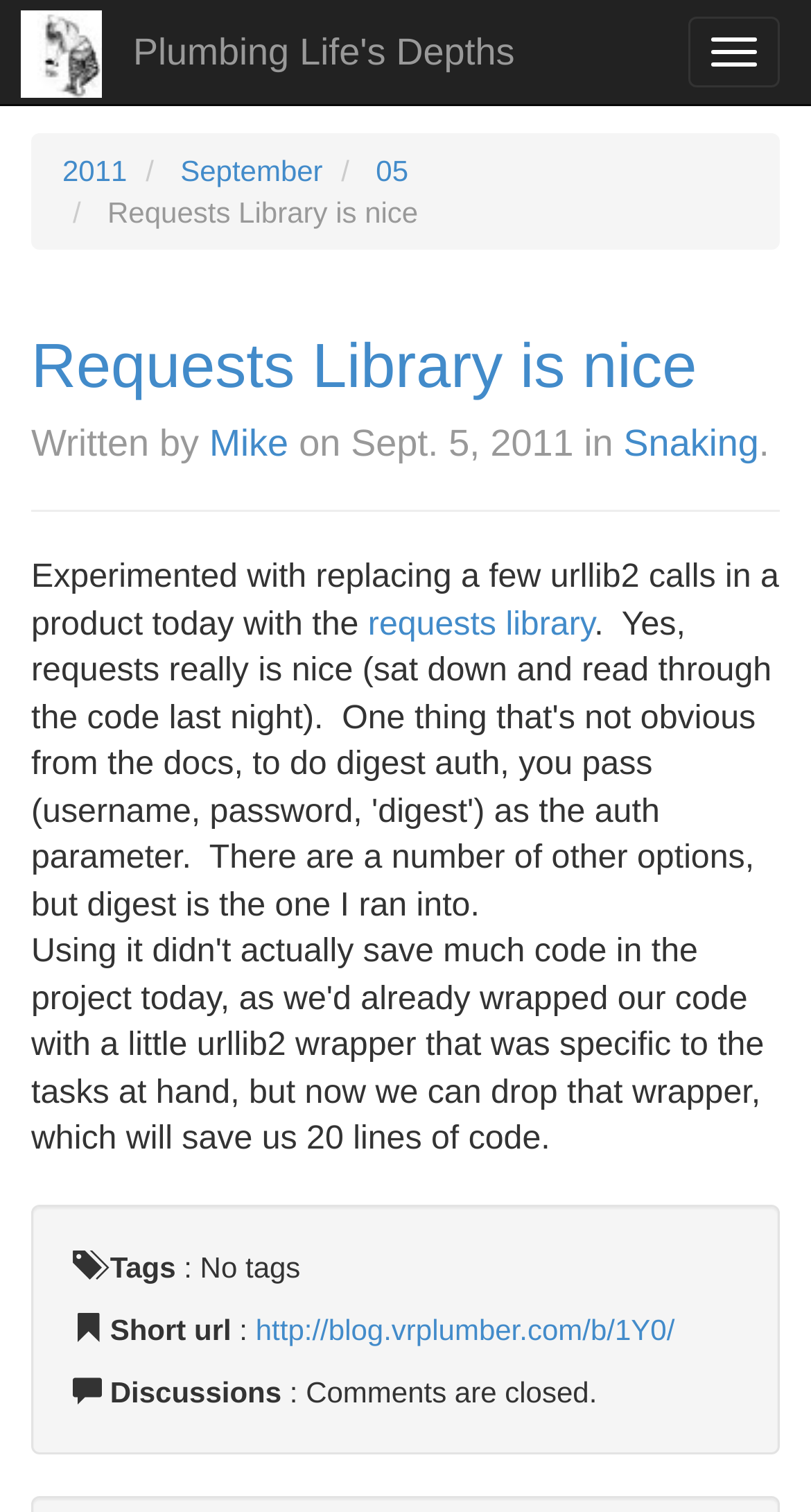Give a one-word or short phrase answer to the question: 
What is the category of the article?

Snaking